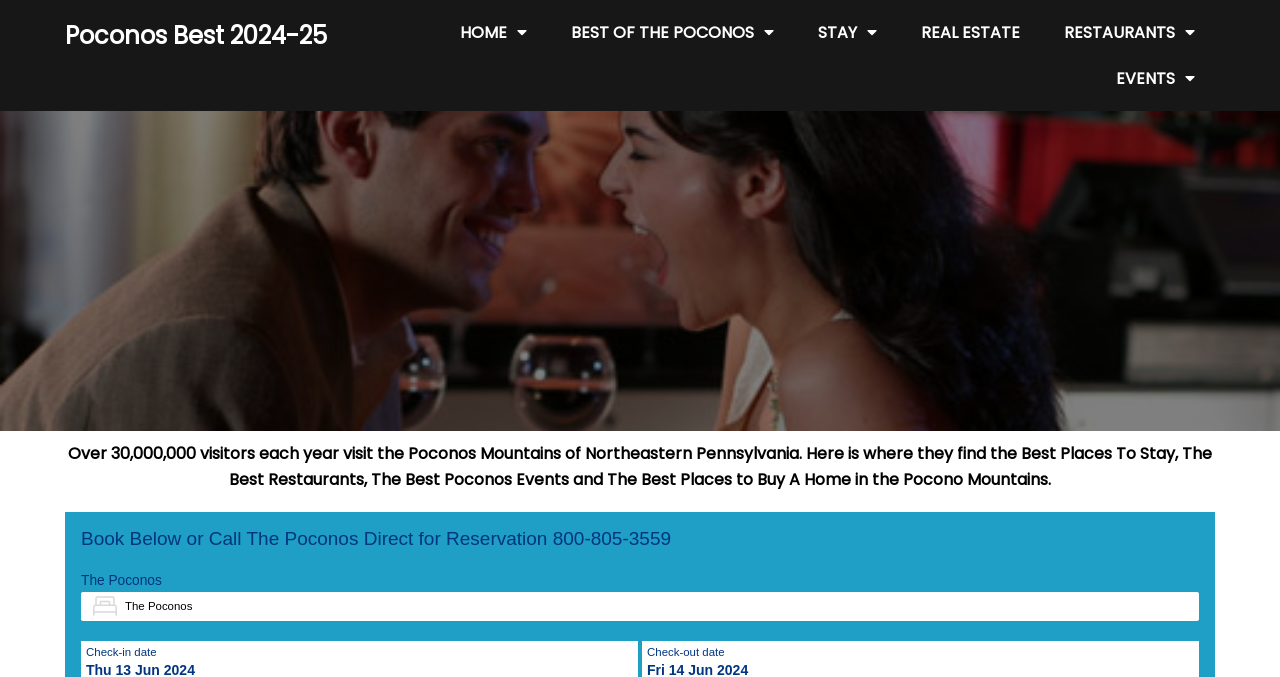Determine the bounding box coordinates of the clickable region to follow the instruction: "Learn how to become a digital nomad step by step".

None